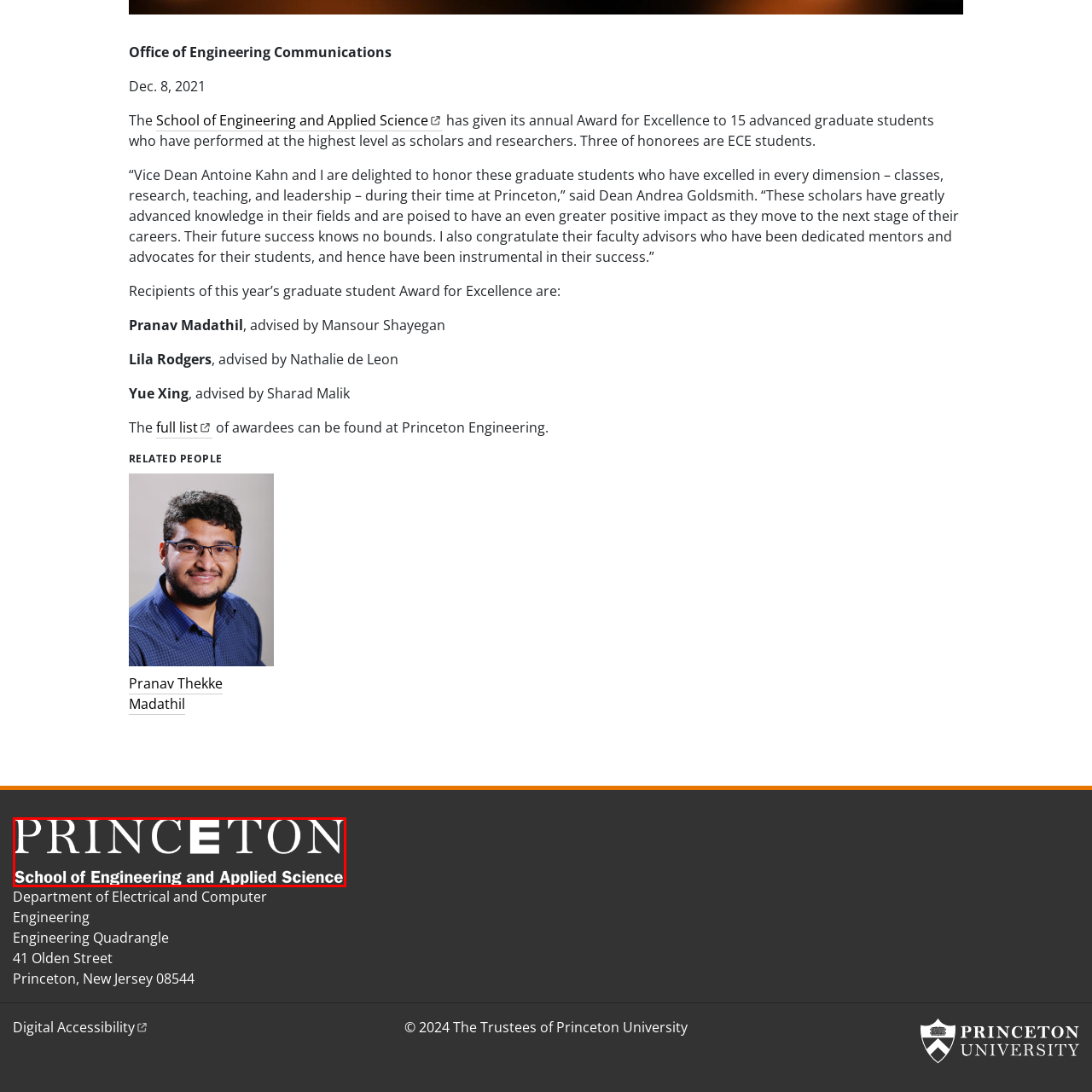Thoroughly describe the contents of the image enclosed in the red rectangle.

The image features the logo of the "Princeton School of Engineering and Applied Science." The logo displays the word "PRINCETON" prominently, with "School of Engineering and Applied Science" positioned below in a smaller font. The design emphasizes academic excellence and innovation, reflecting Princeton University's strong commitment to engineering and applied science disciplines. The overall aesthetic conveys professionalism and prestige, representing the school's role in advancing education and research within these fields.